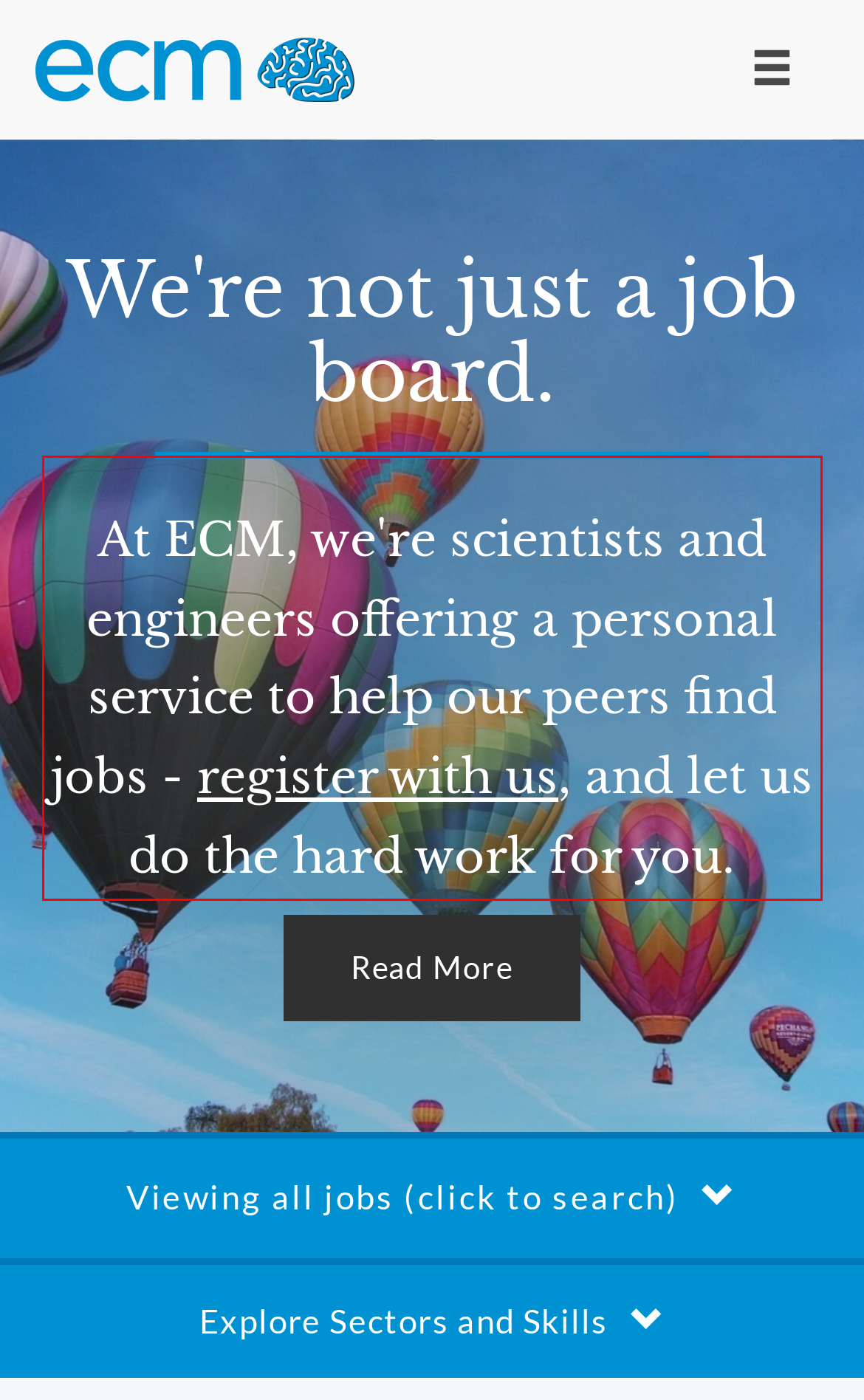Please perform OCR on the text within the red rectangle in the webpage screenshot and return the text content.

At ECM, we're scientists and engineers offering a personal service to help our peers find jobs - register with us, and let us do the hard work for you.